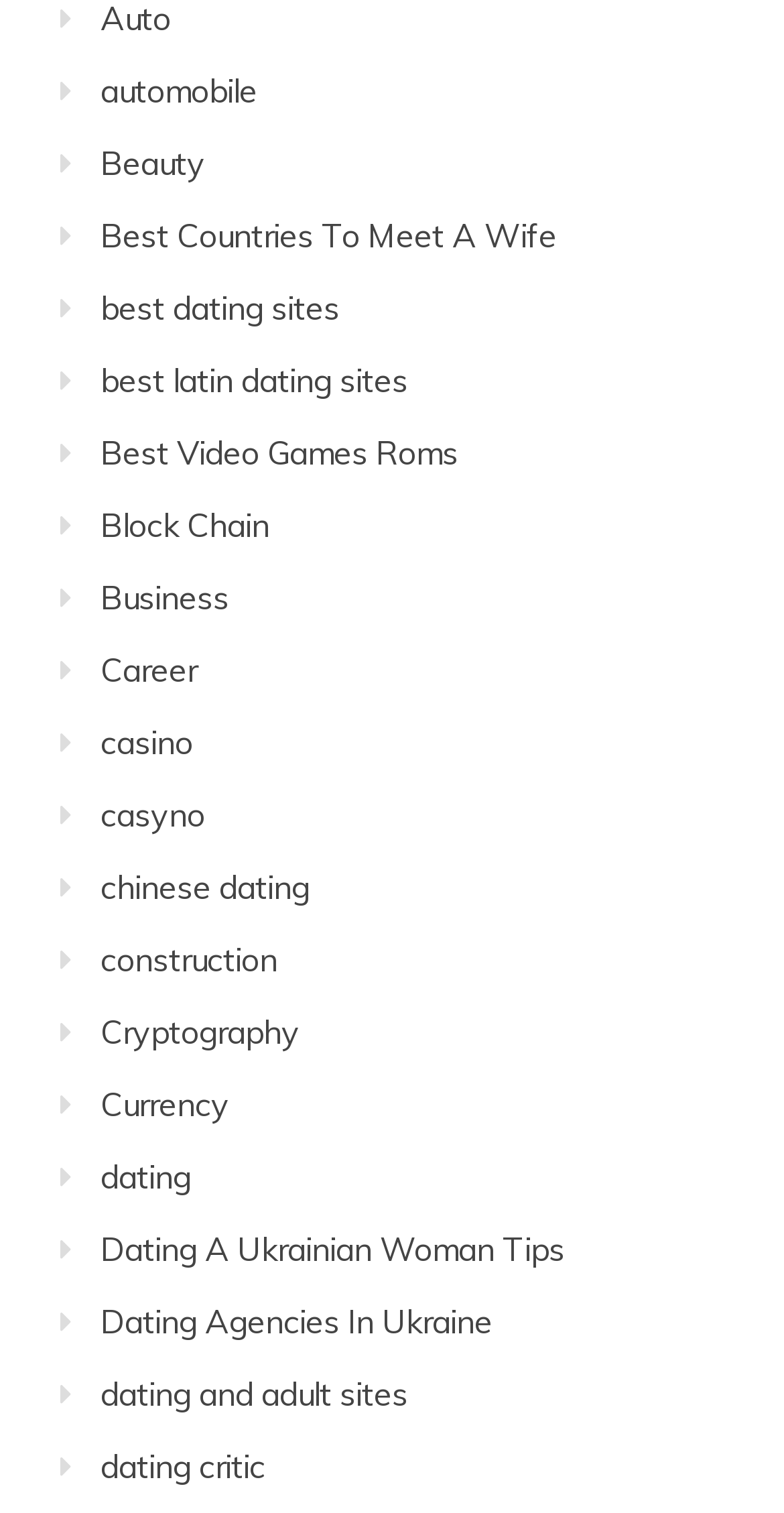Kindly determine the bounding box coordinates for the clickable area to achieve the given instruction: "browse Career page".

[0.128, 0.43, 0.251, 0.456]